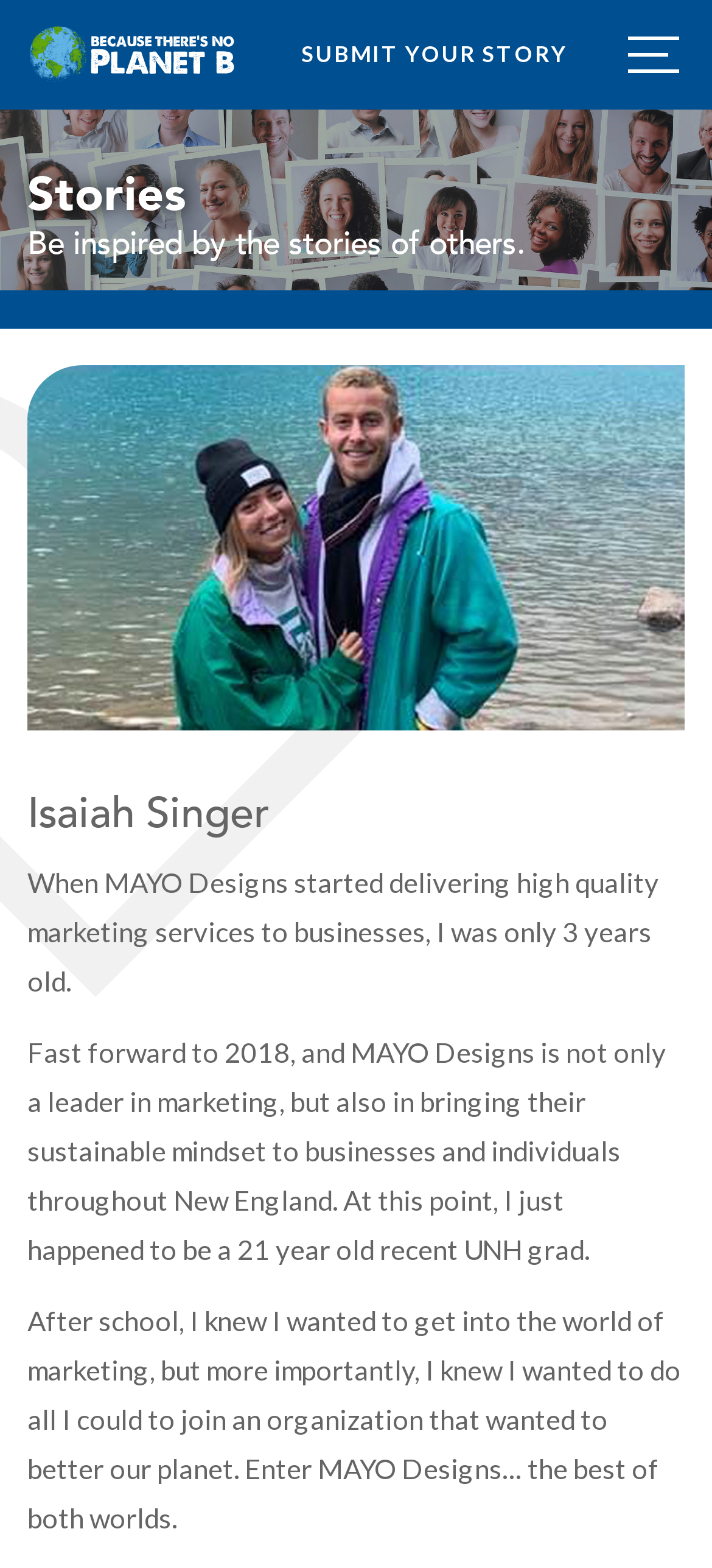Given the description of a UI element: "SUBMIT YOUR STORY", identify the bounding box coordinates of the matching element in the webpage screenshot.

[0.395, 0.015, 0.826, 0.055]